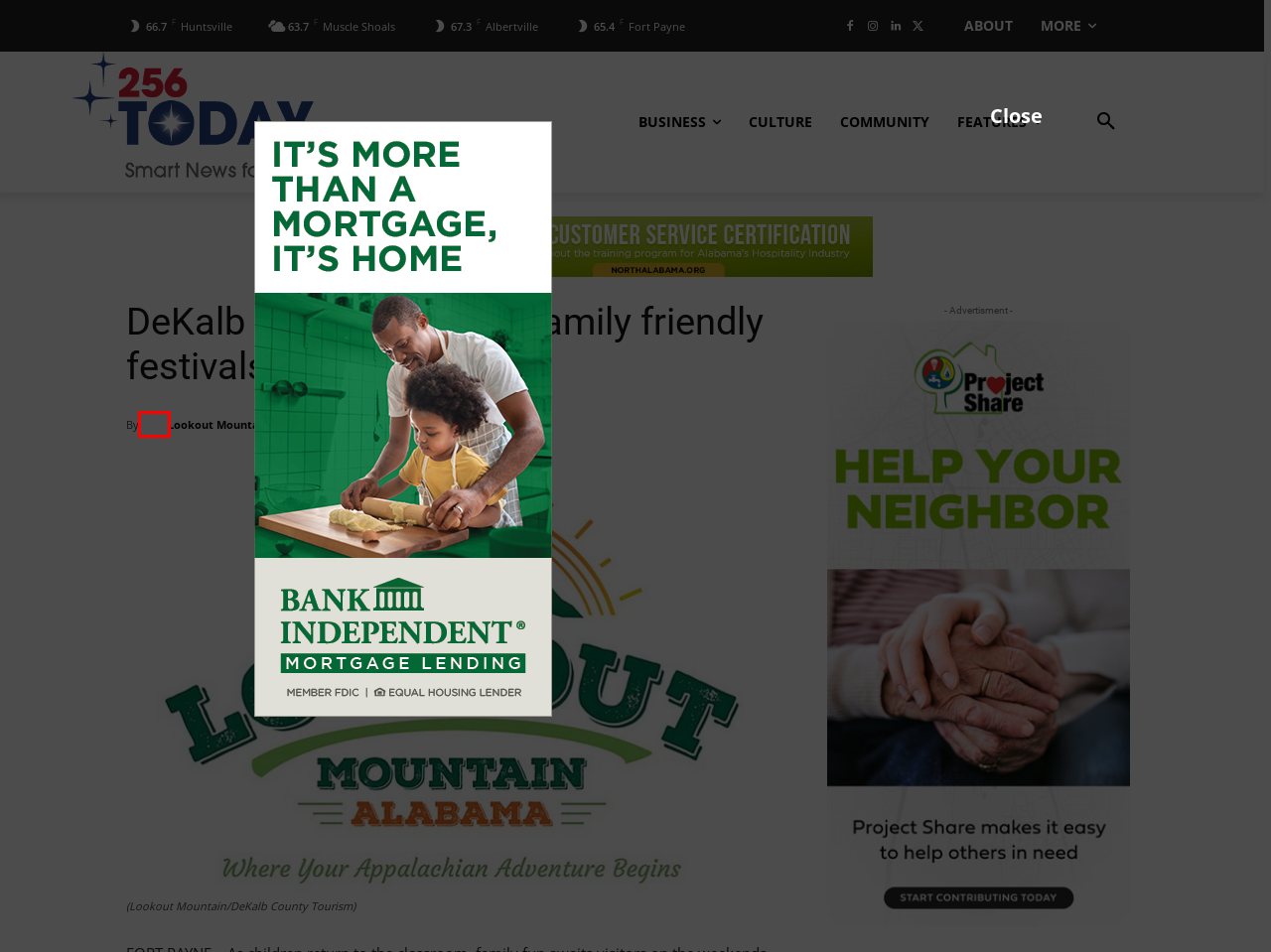Examine the screenshot of a webpage with a red bounding box around a UI element. Select the most accurate webpage description that corresponds to the new page after clicking the highlighted element. Here are the choices:
A. Featured Archives - 256 Today
B. Fact Checking Policy - 256 Today
C. Community Archives - 256 Today
D. Advertise - 256 Today
E. Lookout Mountain, Author at 256 Today
F. Culture Archives - 256 Today
G. About - 256 Today
H. Our Town Podcast Archives - 256 Today

E